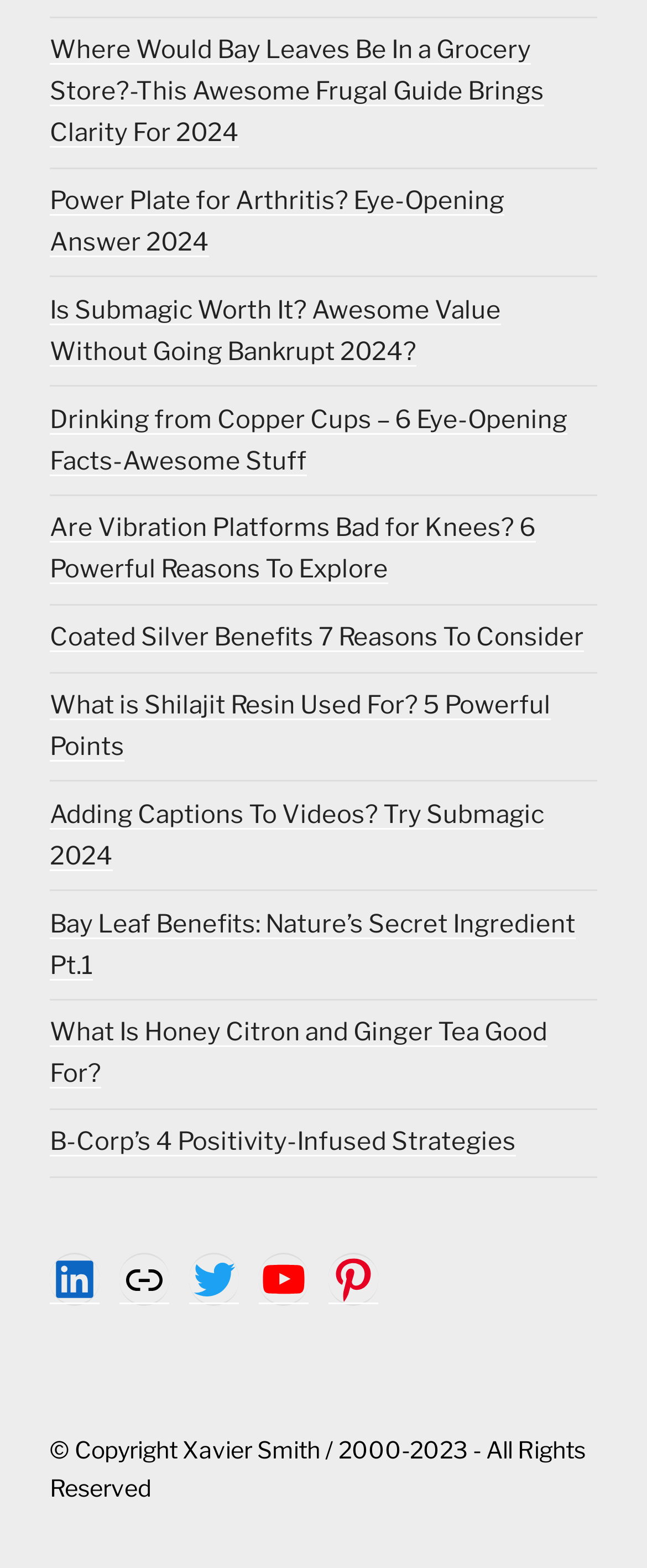Provide the bounding box coordinates of the area you need to click to execute the following instruction: "Check out the YouTube channel".

[0.4, 0.8, 0.477, 0.831]